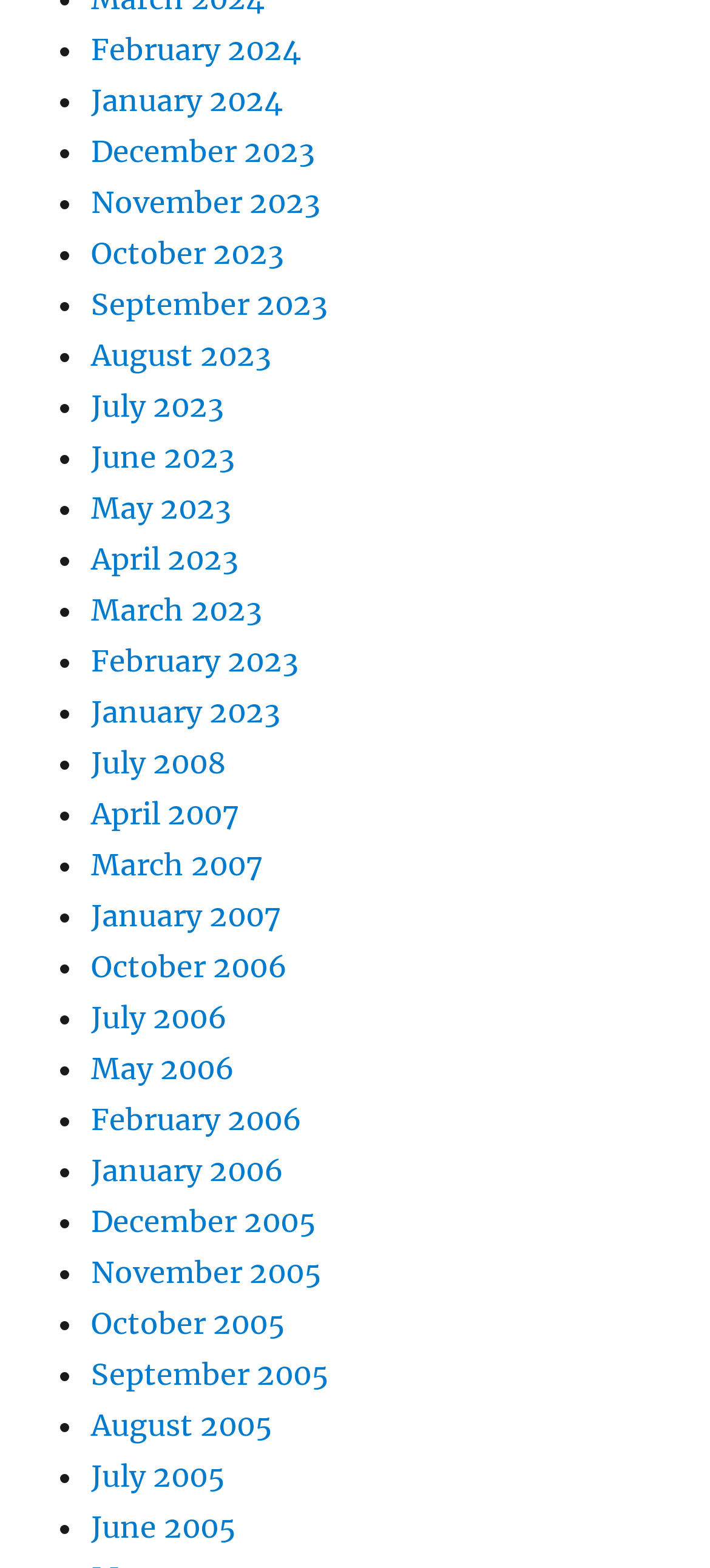Determine the bounding box coordinates of the area to click in order to meet this instruction: "View January 2007".

[0.128, 0.572, 0.395, 0.595]